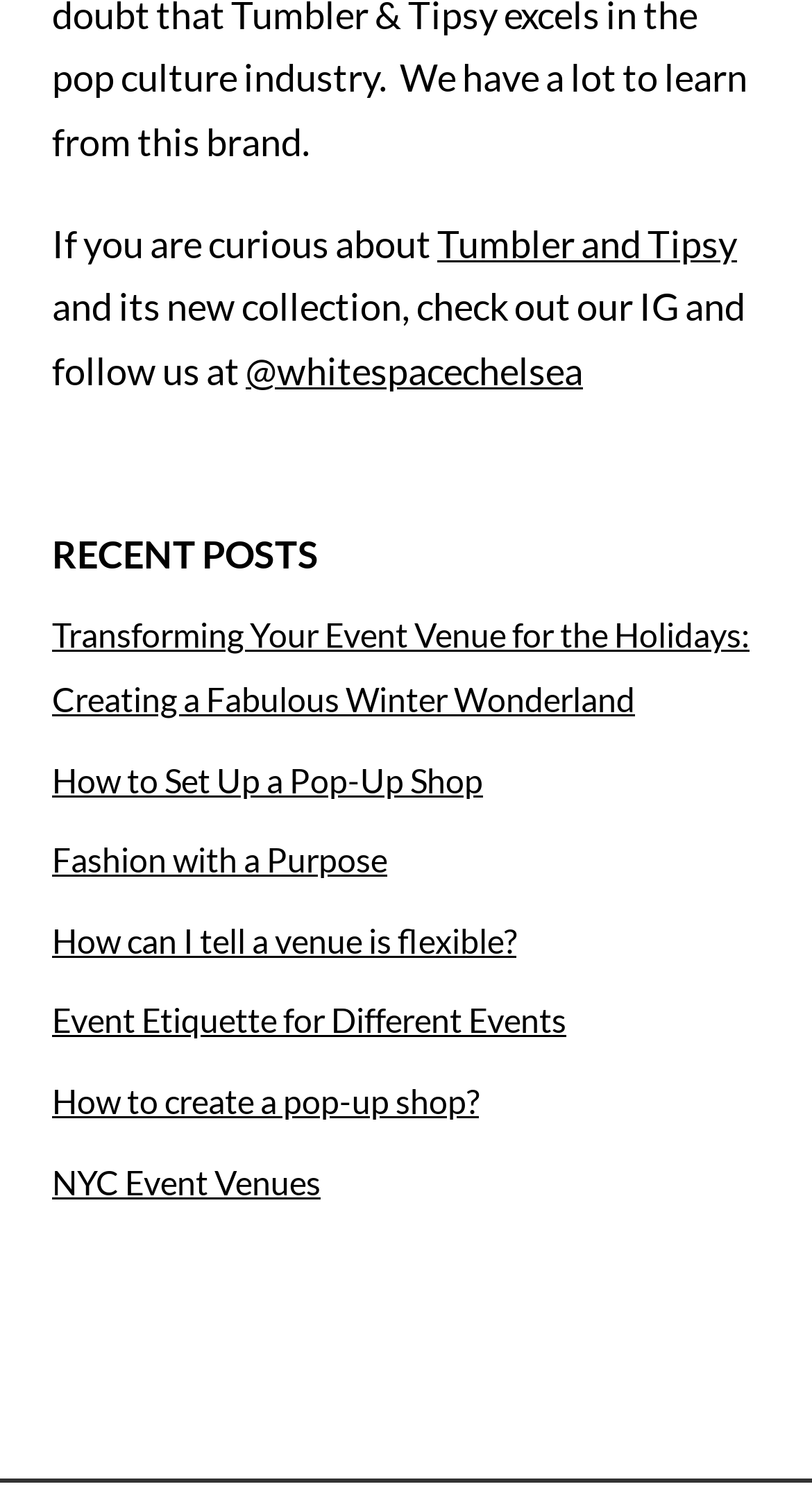What is the name of the website or brand?
Kindly offer a comprehensive and detailed response to the question.

The link 'Tumbler and Tipsy' is mentioned at the top of the webpage, suggesting that this is the name of the website or brand.